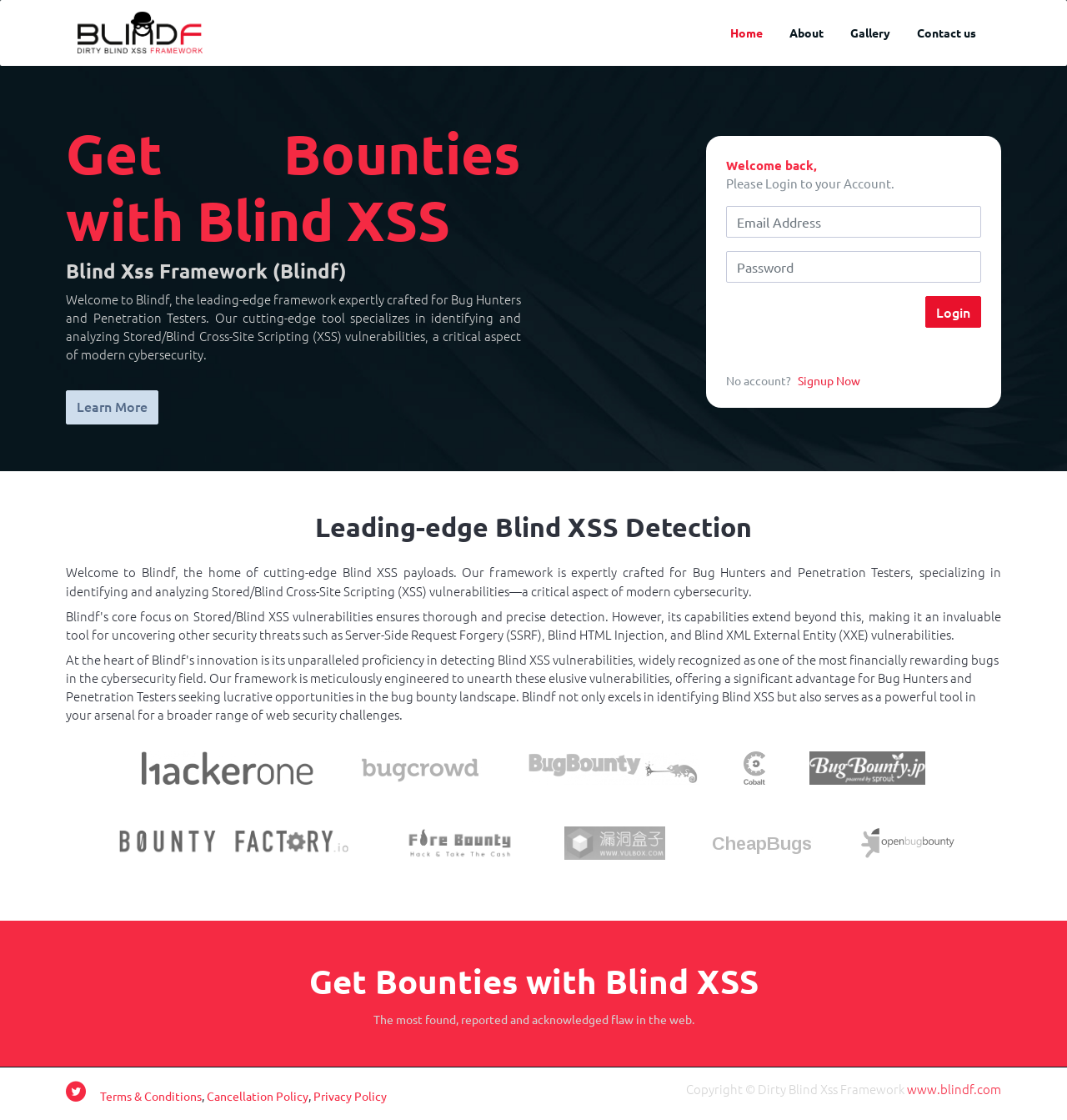Identify the bounding box coordinates of the part that should be clicked to carry out this instruction: "Click the Signup Now link".

[0.748, 0.333, 0.806, 0.346]